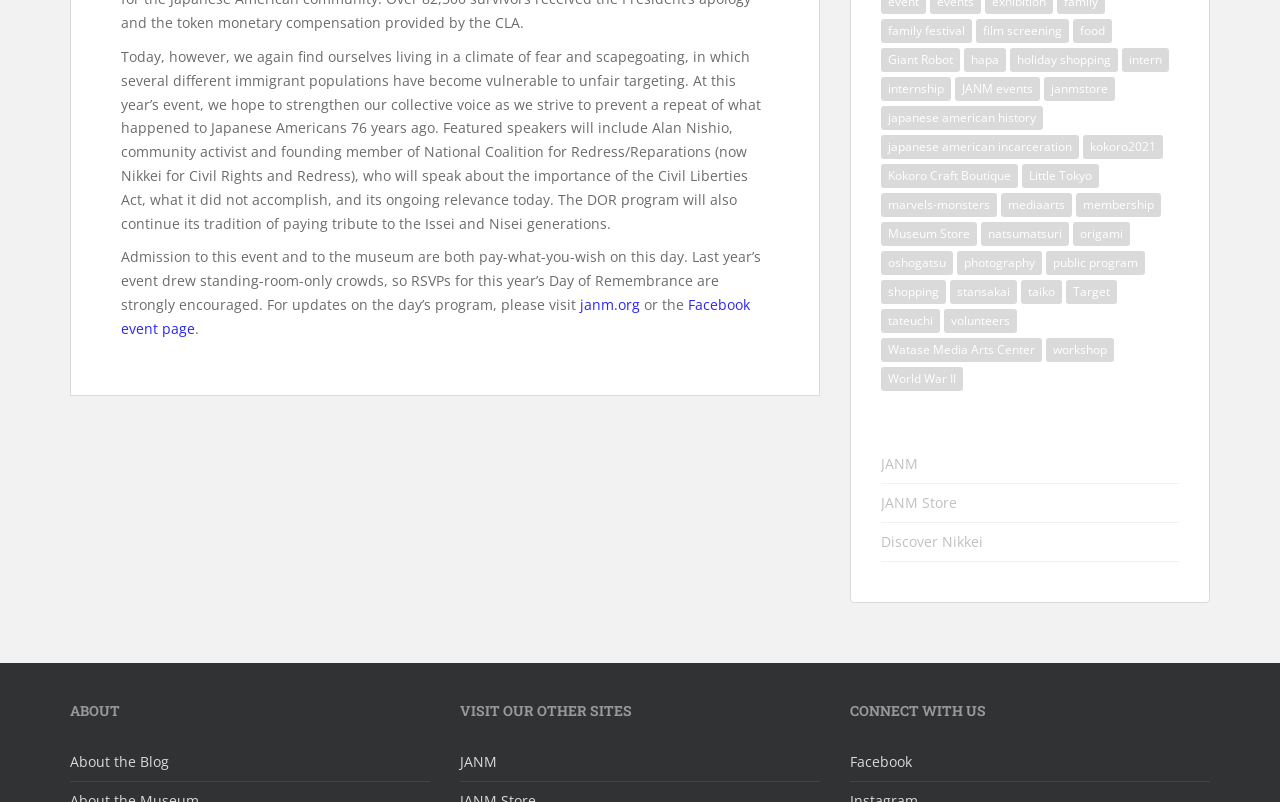How can one RSVP for the event?
Please answer the question with a single word or phrase, referencing the image.

Facebook event page